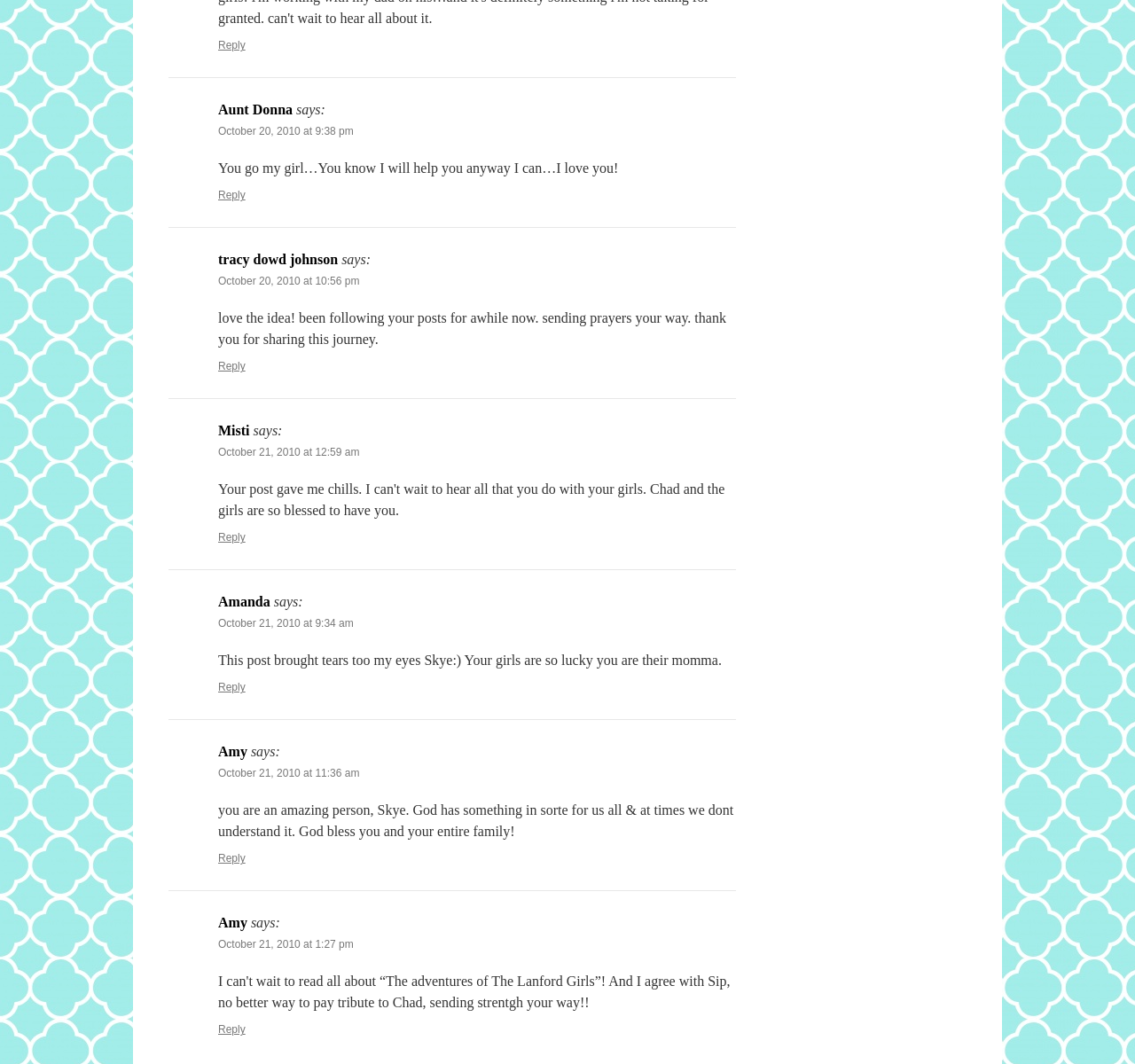How many replies are there to Amanda's comment?
Kindly offer a comprehensive and detailed response to the question.

I looked at the comment block from Amanda and found one 'Reply to Amanda' link below it.